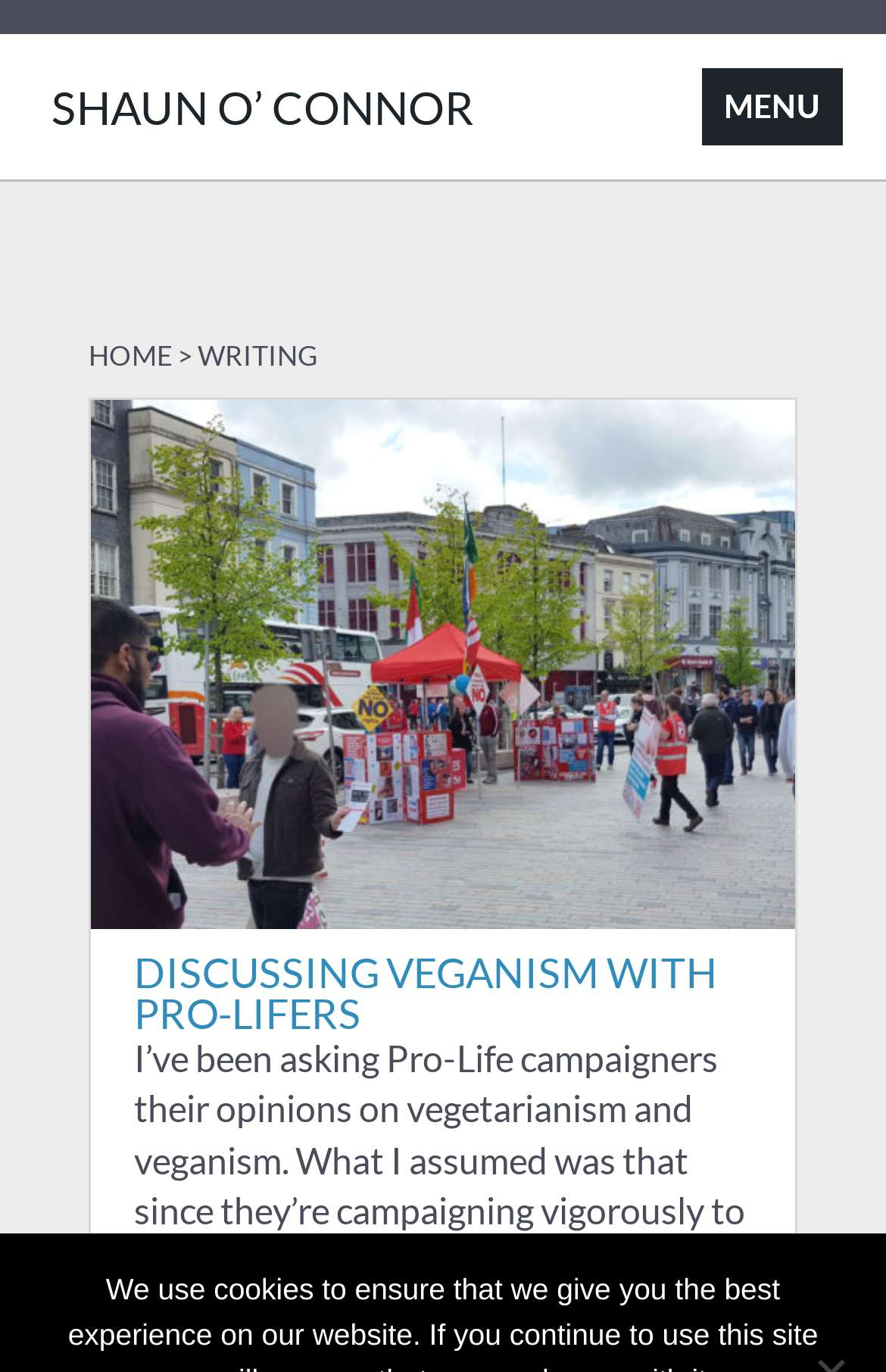Using the webpage screenshot, locate the HTML element that fits the following description and provide its bounding box: "Shaun O’ Connor".

[0.058, 0.025, 0.535, 0.131]